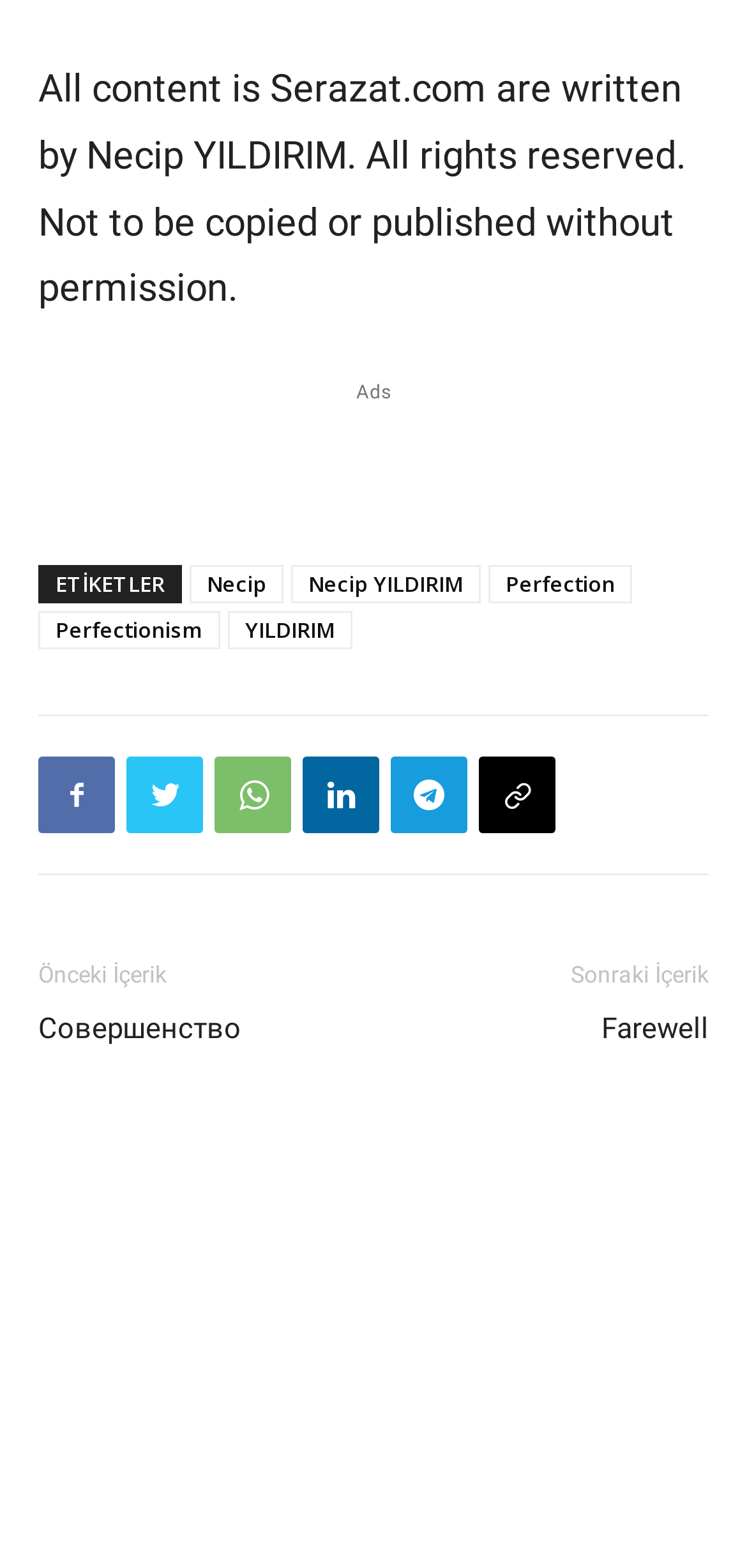Select the bounding box coordinates of the element I need to click to carry out the following instruction: "Go to the previous content".

[0.051, 0.614, 0.223, 0.631]